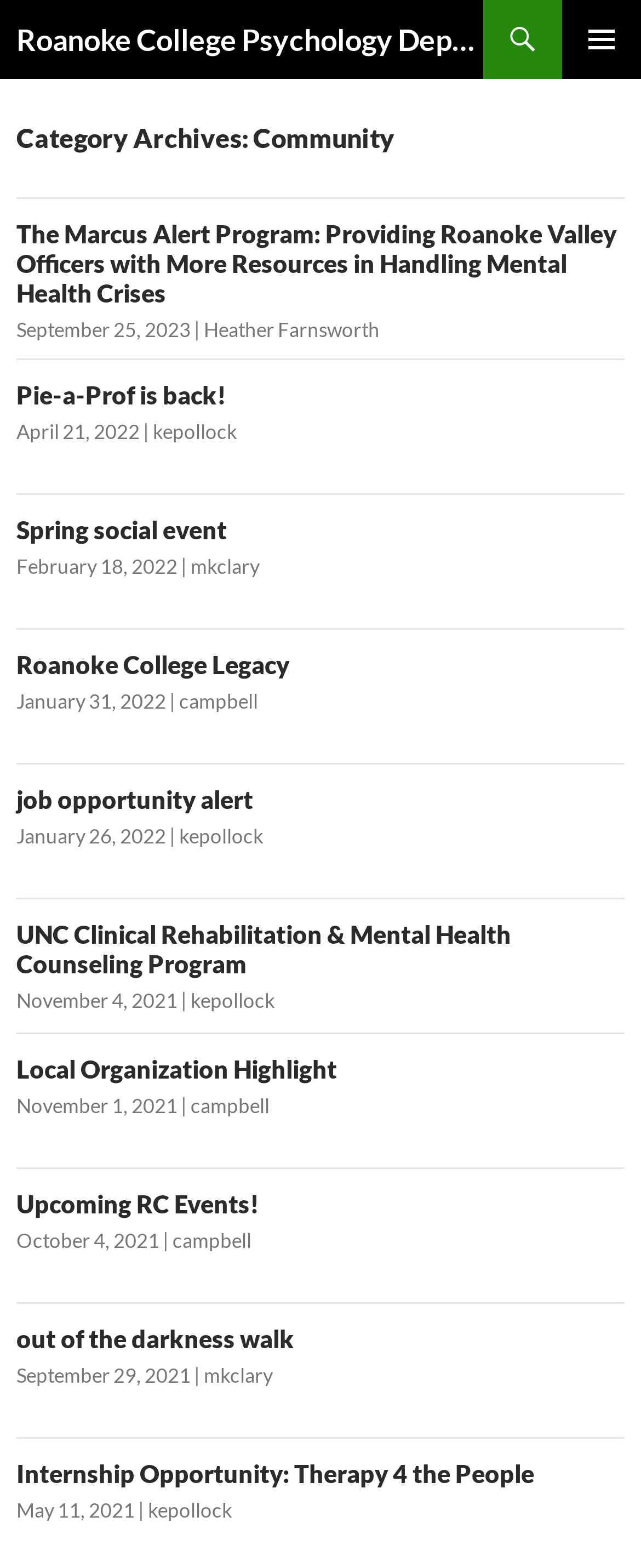Respond to the question below with a single word or phrase:
What is the name of the college?

Roanoke College